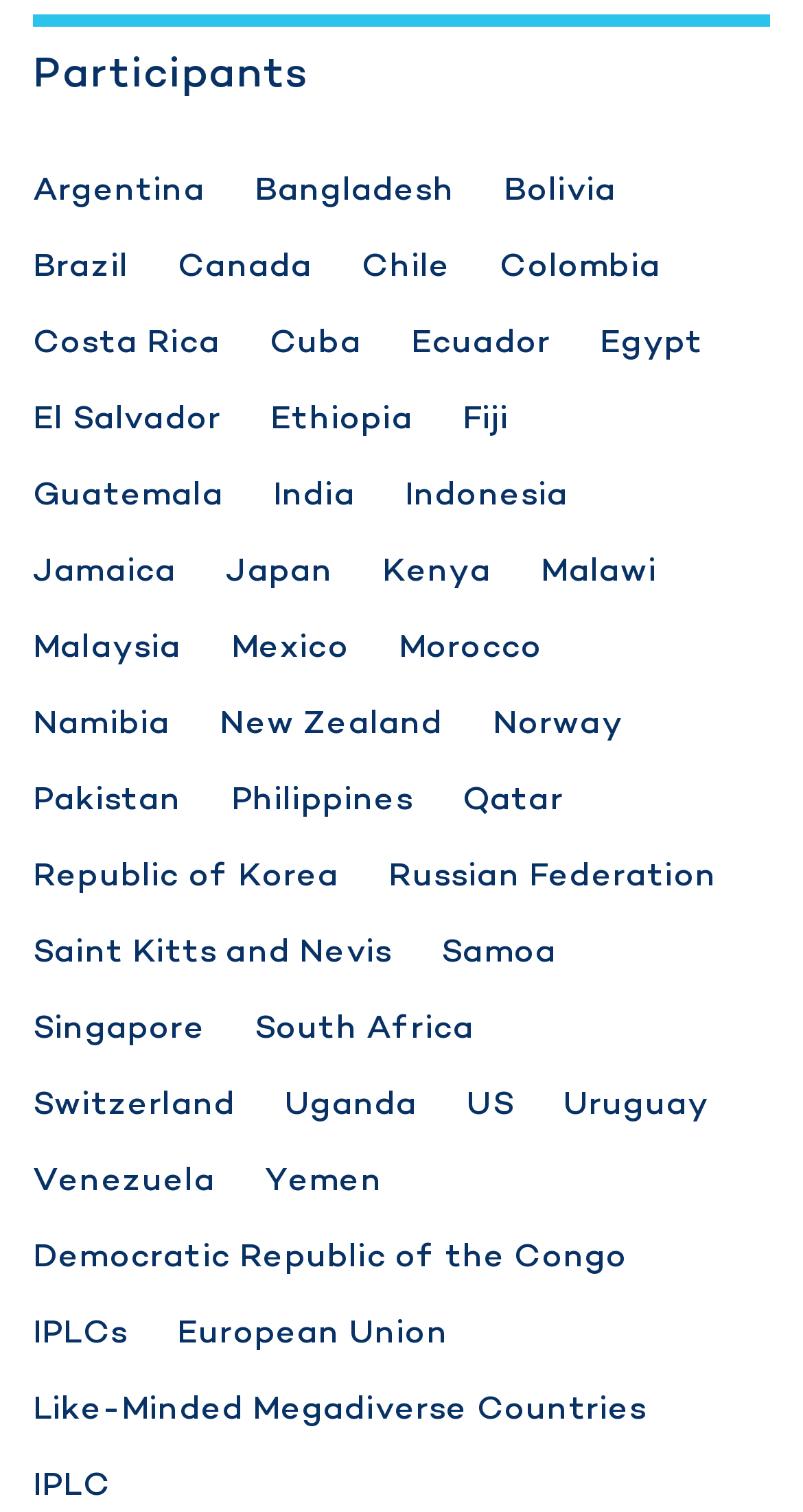Respond with a single word or phrase to the following question:
What is the first country listed?

Argentina